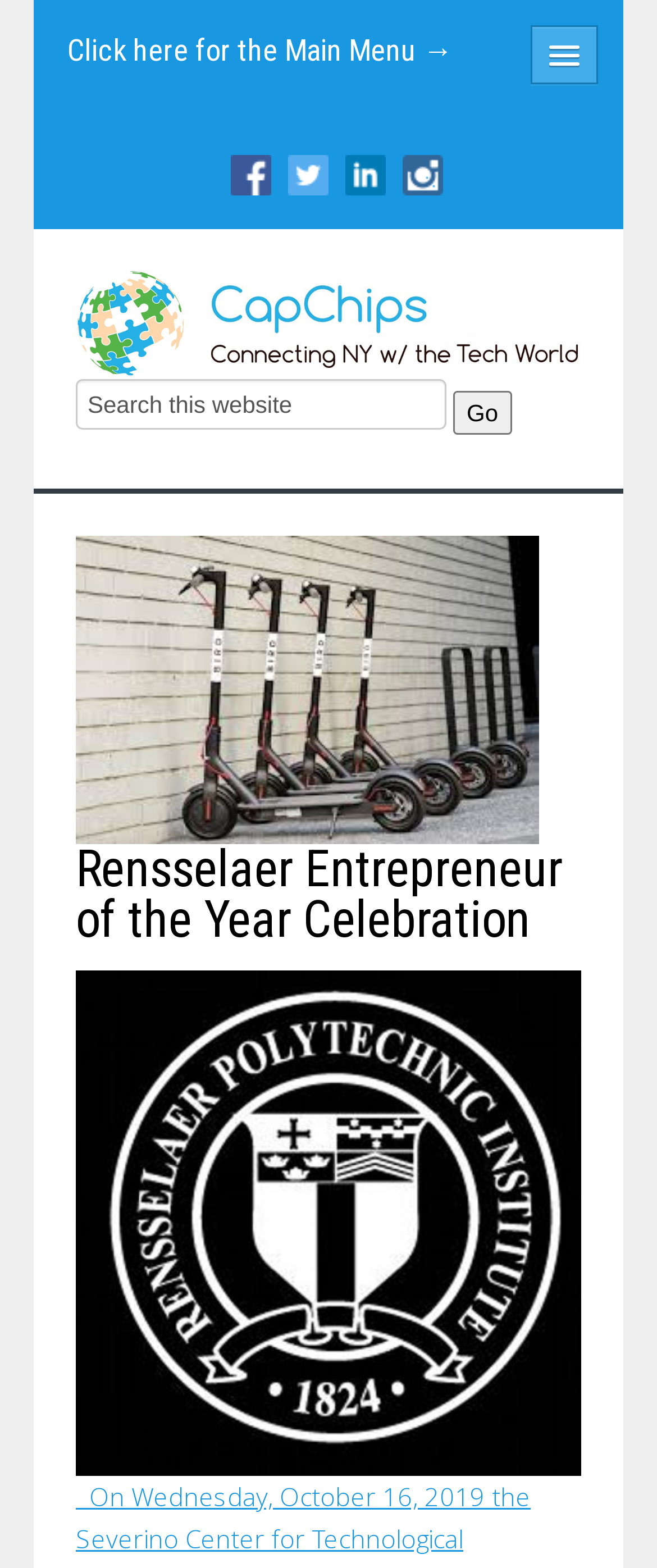Give a succinct answer to this question in a single word or phrase: 
How many social media links are available?

4